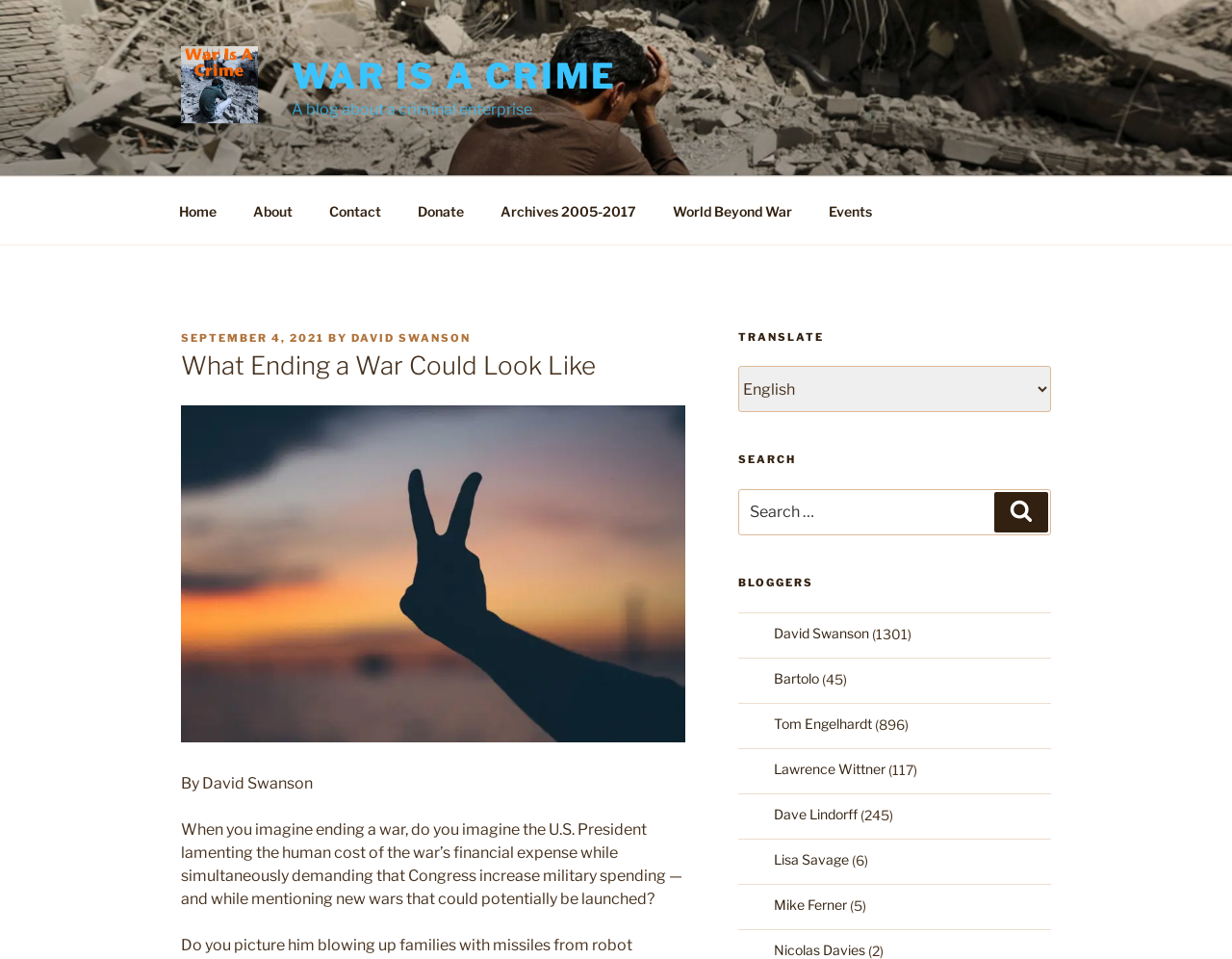Identify the bounding box coordinates of the region I need to click to complete this instruction: "Click on the 'Donate' link".

[0.325, 0.195, 0.39, 0.244]